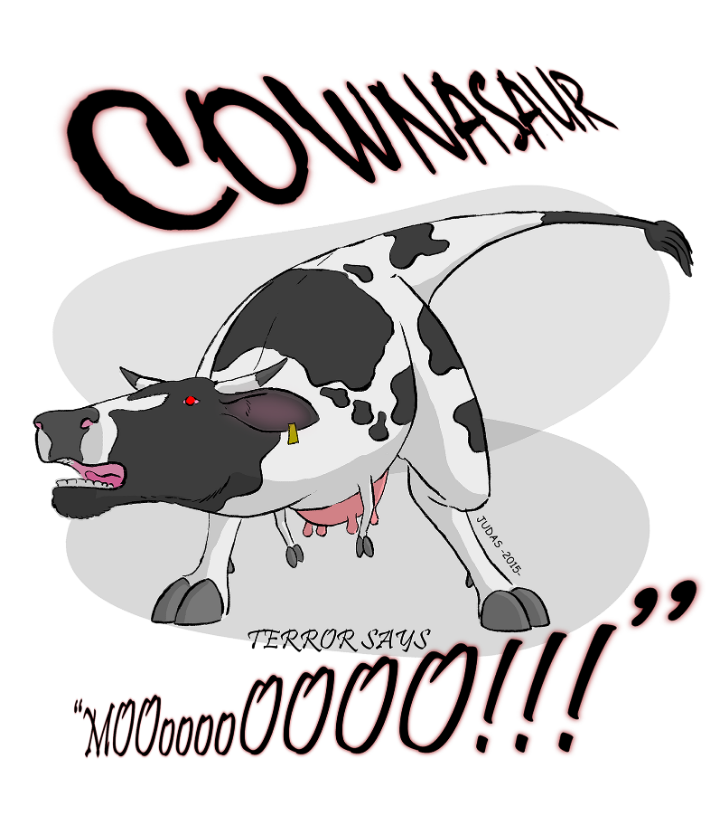Provide an in-depth description of the image.

The image features a humorous and imaginative character known as the "Cownasaur," a whimsical fusion of a cow and a dinosaur. The depicted cow has an exaggerated, fierce expression, showcasing its sharp teeth and intense eyes, emphasizing a comical sense of aggression. The character is adorned with cartoonish features, including an exaggerated udder and a distinctive set of ears and horns.

Surrounding the Cownasaur are dynamic, stylized text elements that contribute to the comedic tone of the image. Prominently displayed above the creature is the name "Cownasaur," illustrated in bold letters. Beneath the character, a playful tagline reads, "TERROR SAYS 'MOOoooooOOOOO!!'" emphasizing the absurdity of this fantastical creature's threat. 

The background consists of light, flowing shapes that enhance the lively and cartoonish aesthetic, framing the character and providing visual interest. Overall, this creative illustration blends humor with imagination, capturing the viewer's attention and inviting amusement.